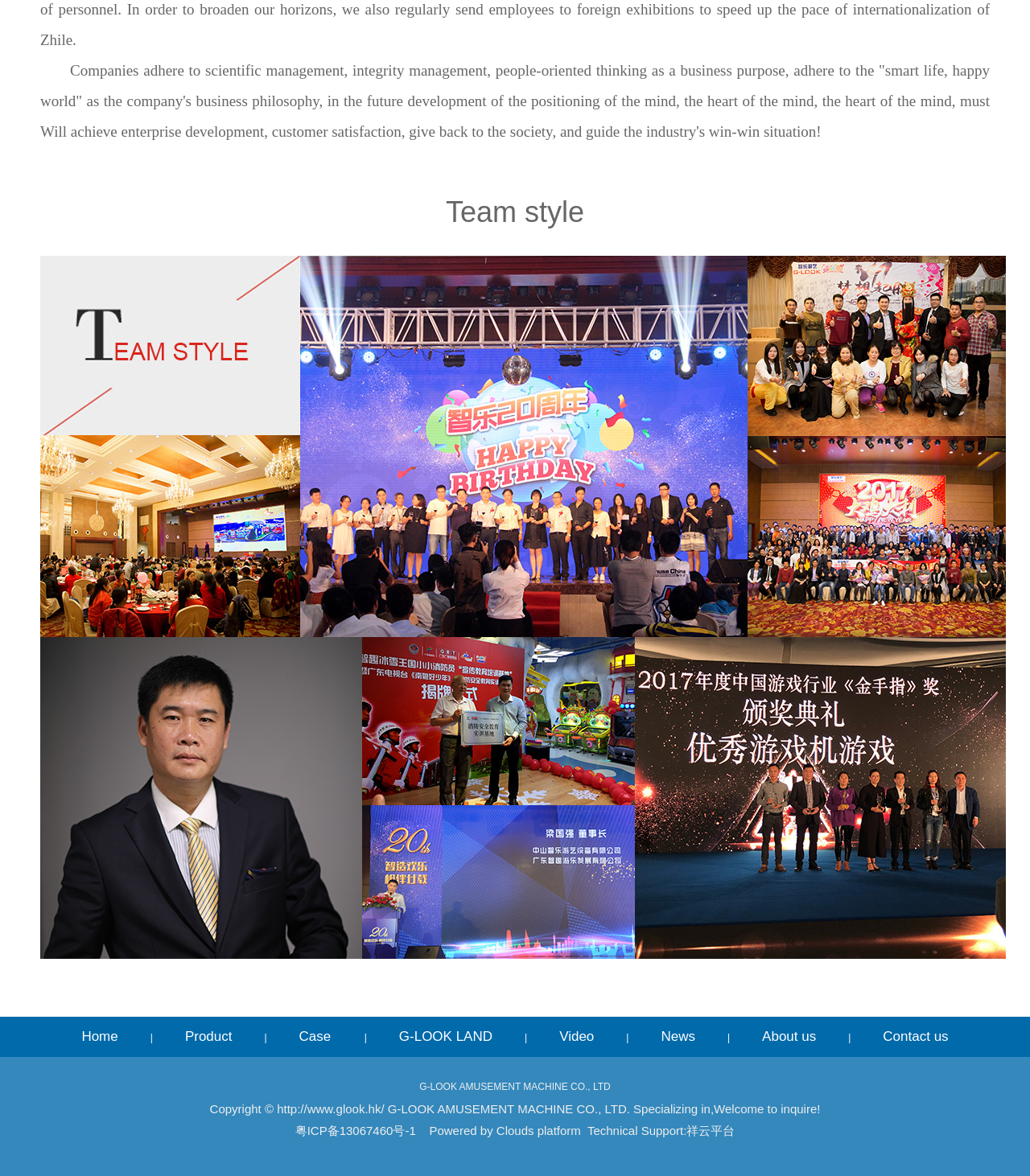Determine the bounding box coordinates of the region to click in order to accomplish the following instruction: "Go to G-LOOK LAND". Provide the coordinates as four float numbers between 0 and 1, specifically [left, top, right, bottom].

[0.372, 0.875, 0.494, 0.888]